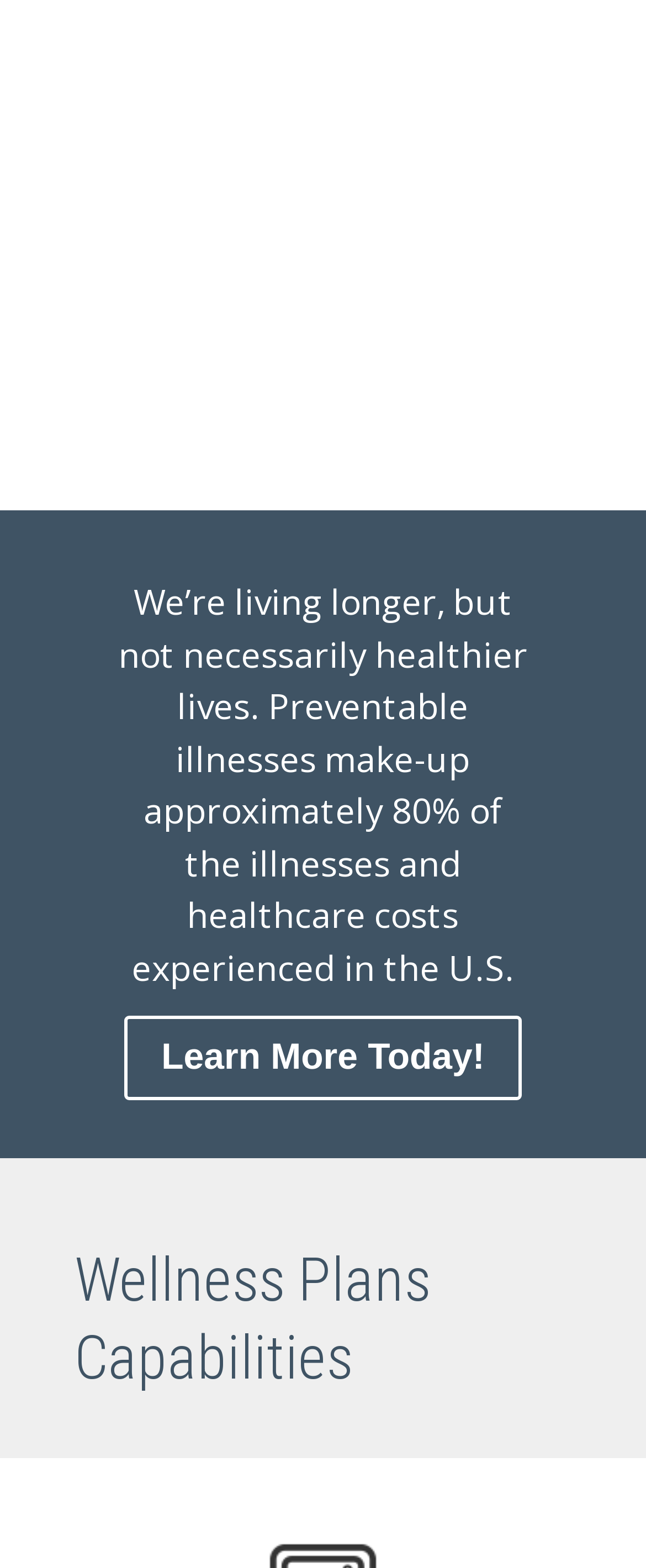What is the purpose of the 'Learn More Today!' link?
Utilize the information in the image to give a detailed answer to the question.

The 'Learn More Today!' link is likely a call-to-action to encourage users to learn more about Wellness Plans and their capabilities, as it is placed below the descriptive text about preventable illnesses in the U.S.